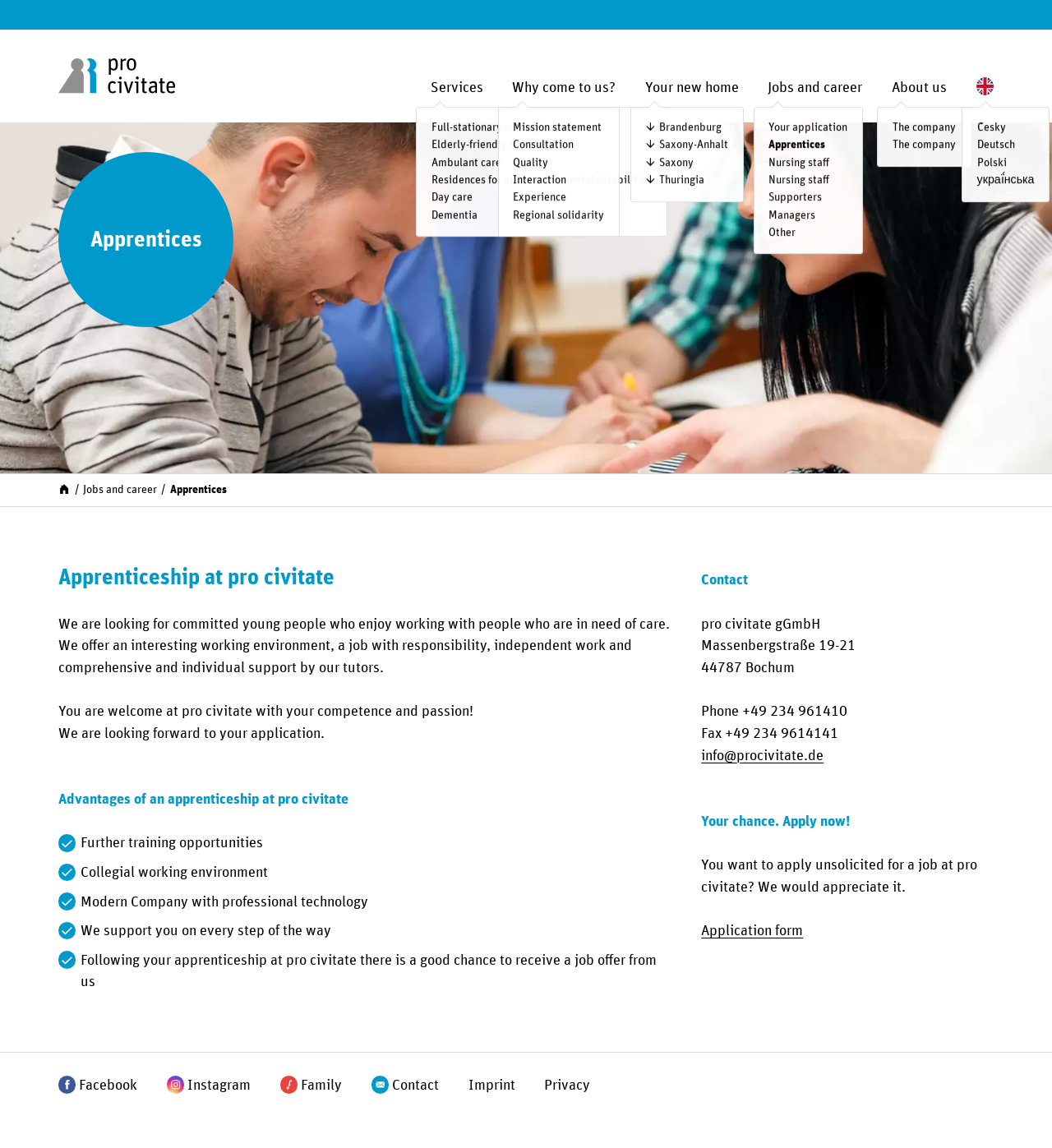Please pinpoint the bounding box coordinates for the region I should click to adhere to this instruction: "View Apprentices".

[0.731, 0.122, 0.785, 0.137]